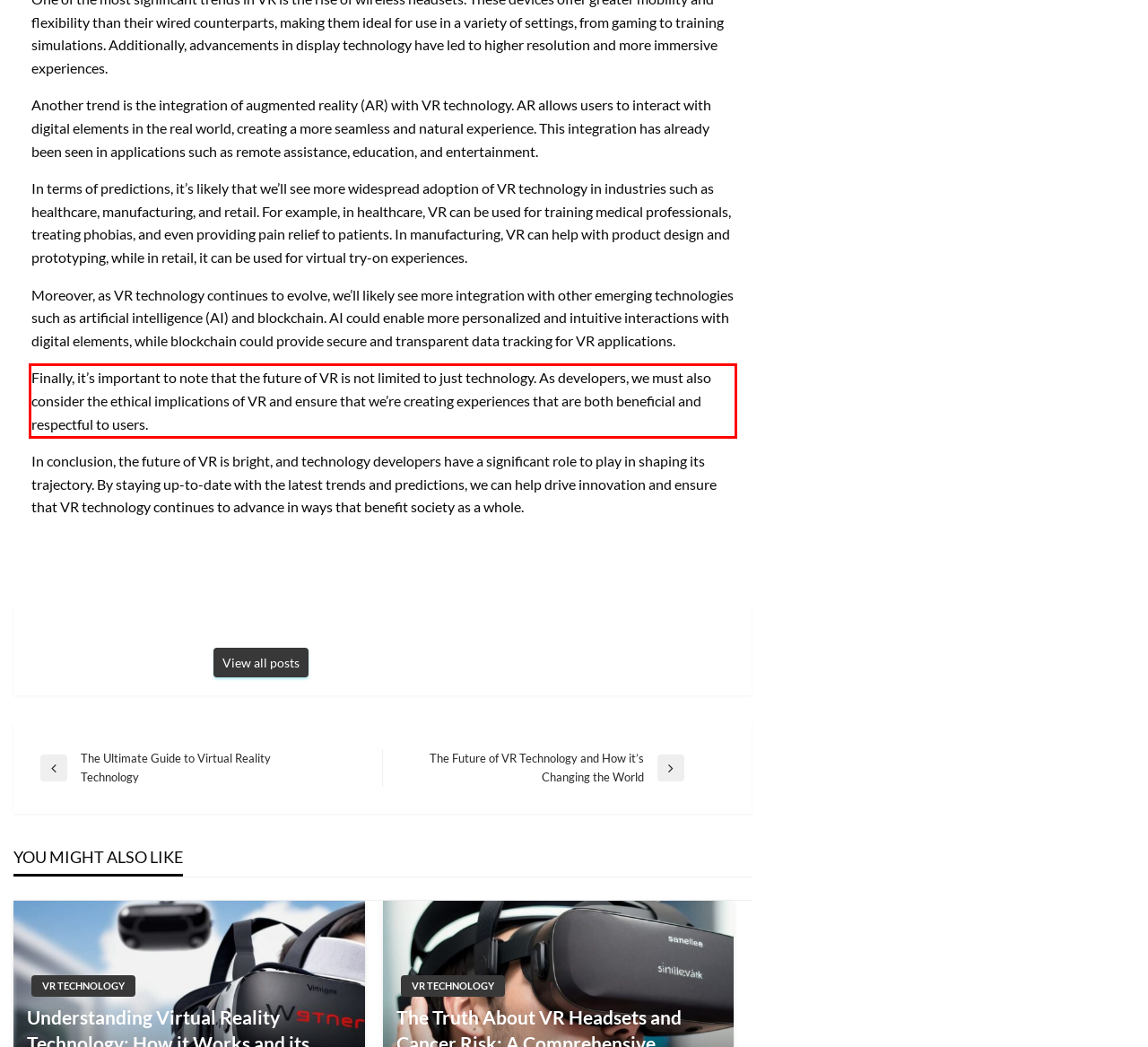Analyze the screenshot of a webpage where a red rectangle is bounding a UI element. Extract and generate the text content within this red bounding box.

Finally, it’s important to note that the future of VR is not limited to just technology. As developers, we must also consider the ethical implications of VR and ensure that we’re creating experiences that are both beneficial and respectful to users.